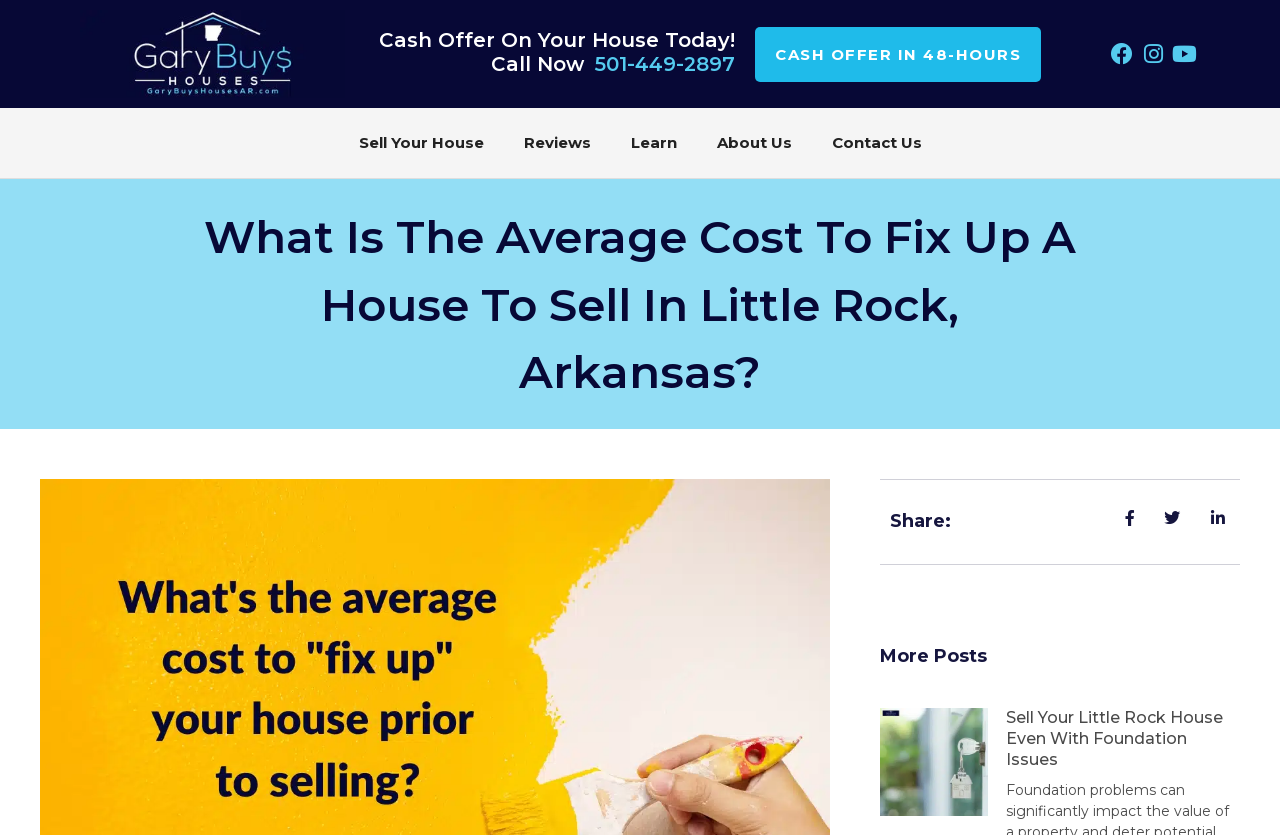Please reply with a single word or brief phrase to the question: 
Is there an image on the page?

Yes